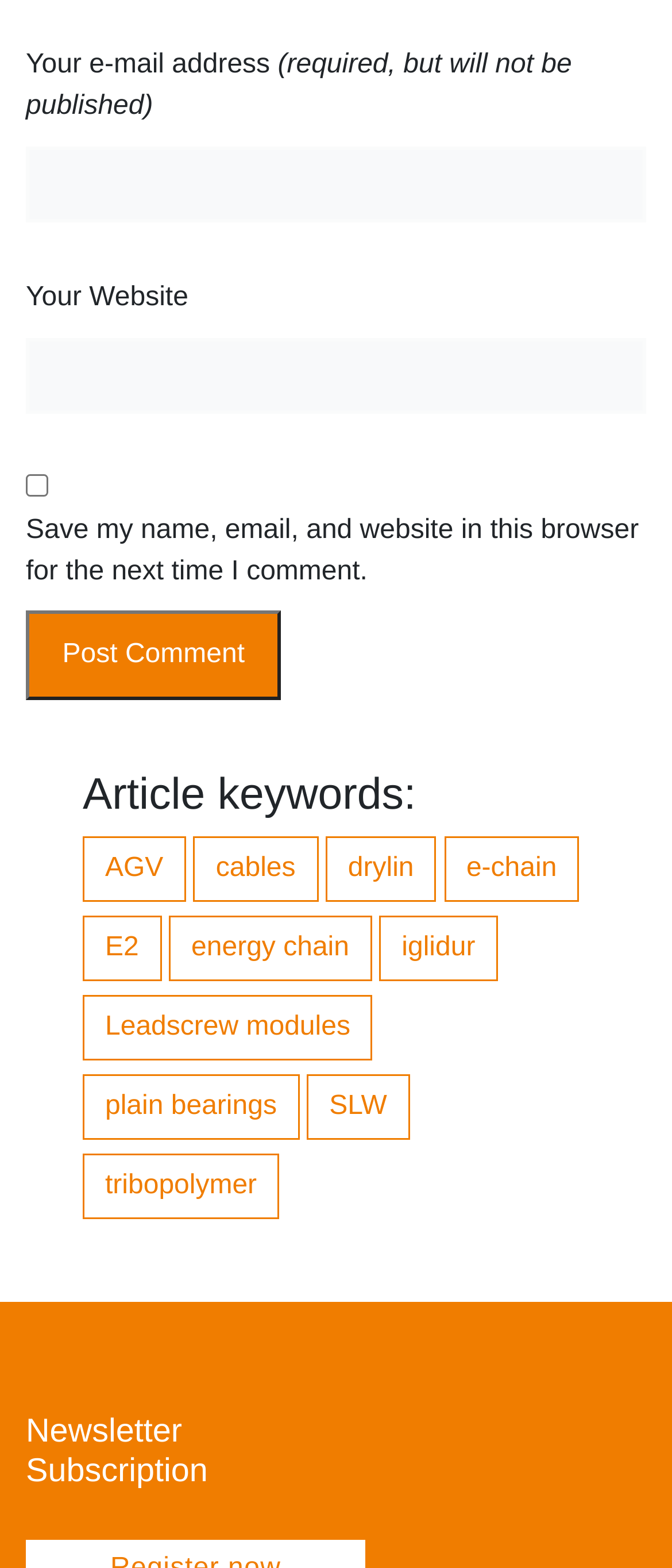Please identify the coordinates of the bounding box for the clickable region that will accomplish this instruction: "Subscribe to the newsletter".

[0.038, 0.857, 0.295, 0.969]